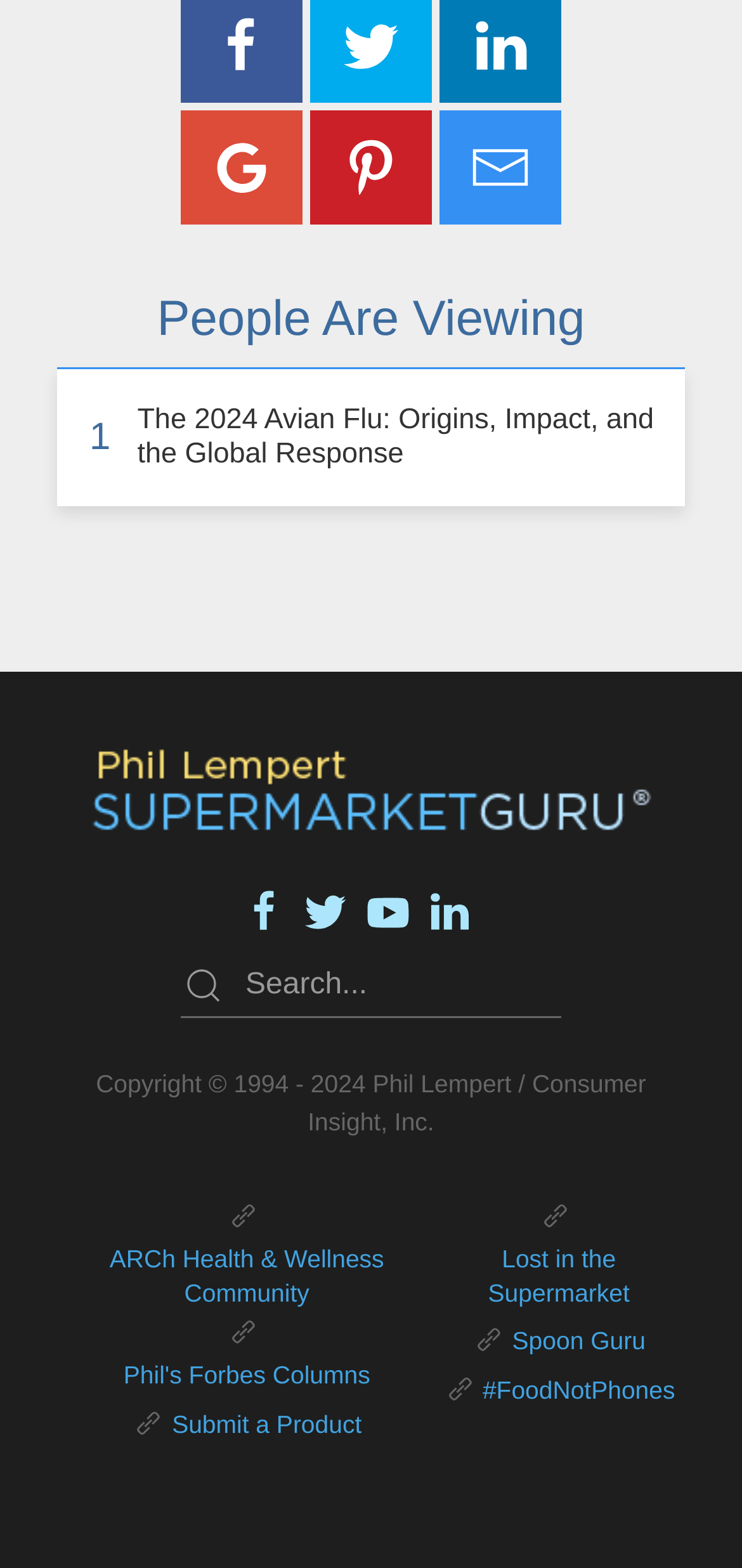Can you pinpoint the bounding box coordinates for the clickable element required for this instruction: "Read Phil's Forbes Columns"? The coordinates should be four float numbers between 0 and 1, i.e., [left, top, right, bottom].

[0.166, 0.862, 0.499, 0.893]